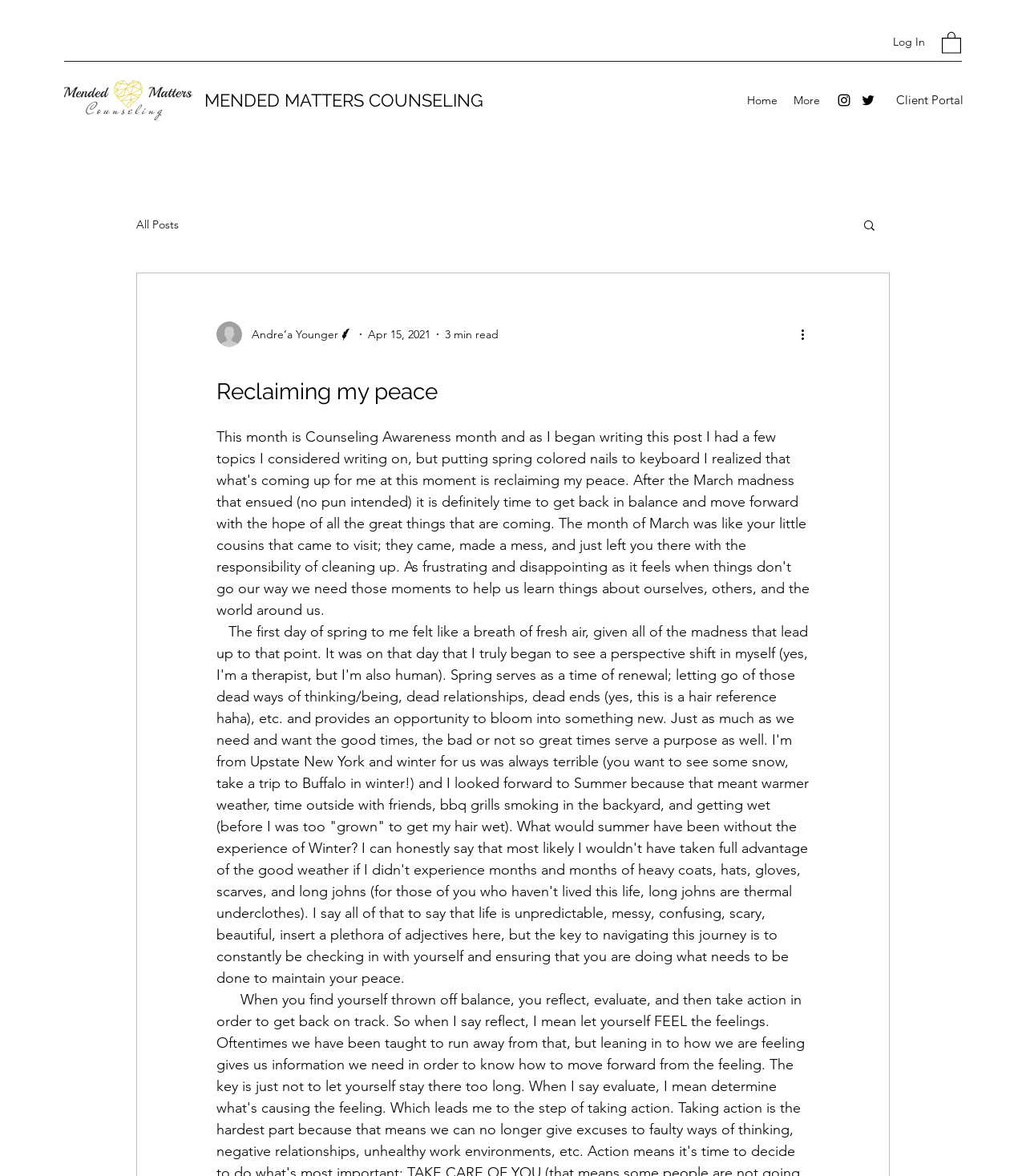What is the estimated reading time of the blog post?
Please craft a detailed and exhaustive response to the question.

The estimated reading time of the blog post can be found in the generic text '3 min read' located below the author's name, indicating that it will take approximately 3 minutes to read the entire blog post.